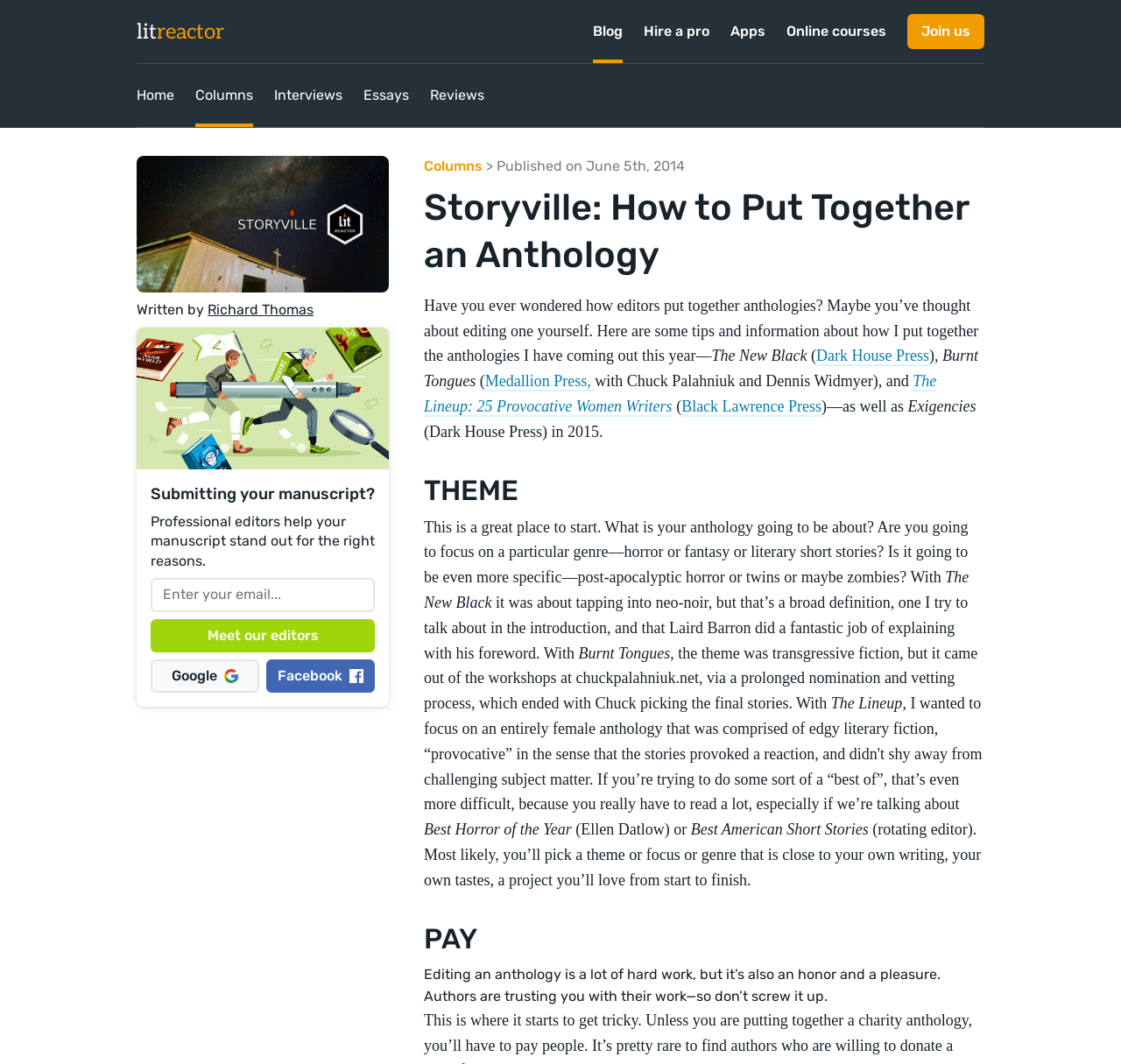Identify the bounding box coordinates of the specific part of the webpage to click to complete this instruction: "Meet our editors".

[0.134, 0.582, 0.334, 0.613]